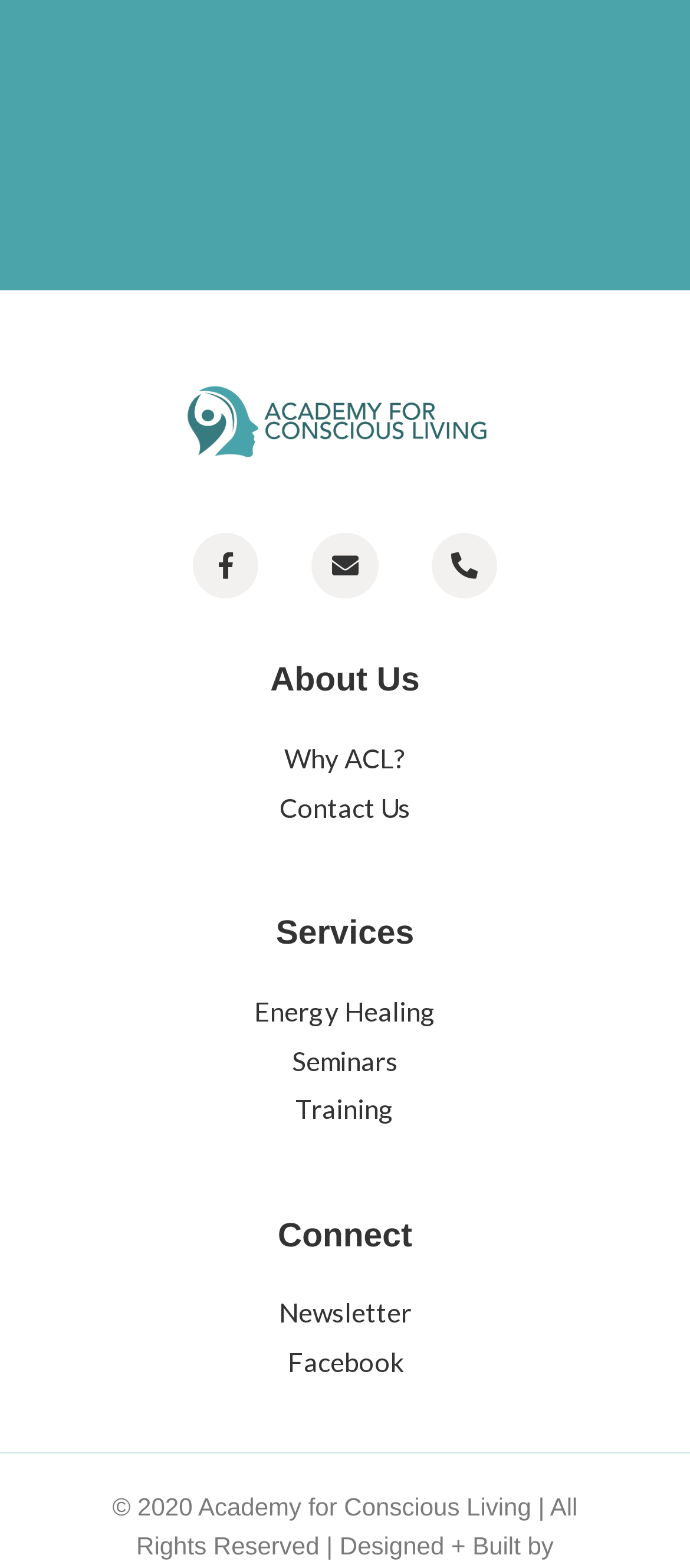What year is the copyright for?
Please respond to the question with as much detail as possible.

I looked at the footer of the webpage, which contains a copyright notice. The notice states '© 2020 Academy for Conscious Living | All Rights Reserved |', which indicates that the copyright is for the year 2020.